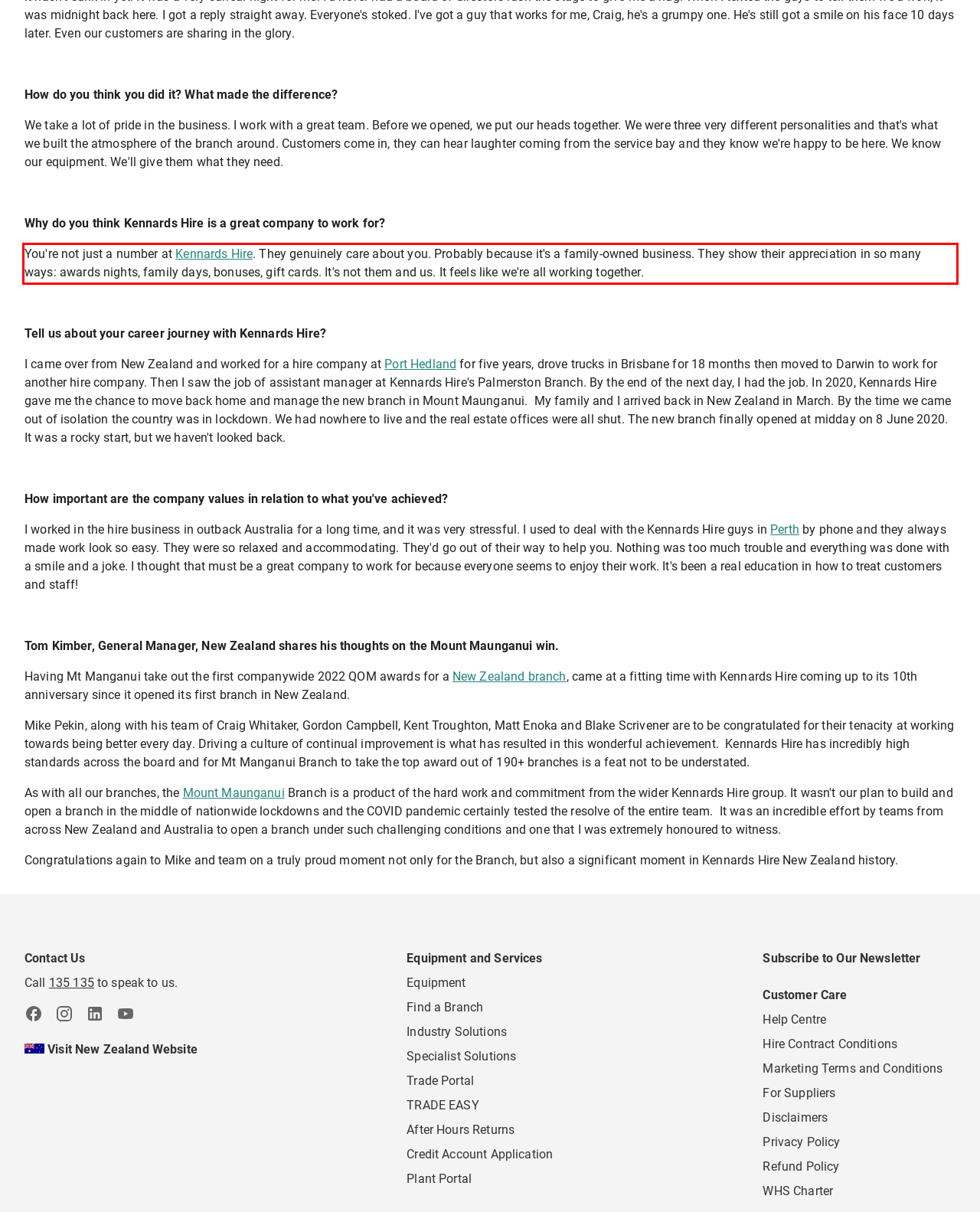Given a webpage screenshot, locate the red bounding box and extract the text content found inside it.

You're not just a number at Kennards Hire. They genuinely care about you. Probably because it's a family-owned business. They show their appreciation in so many ways: awards nights, family days, bonuses, gift cards. It's not them and us. It feels like we're all working together.